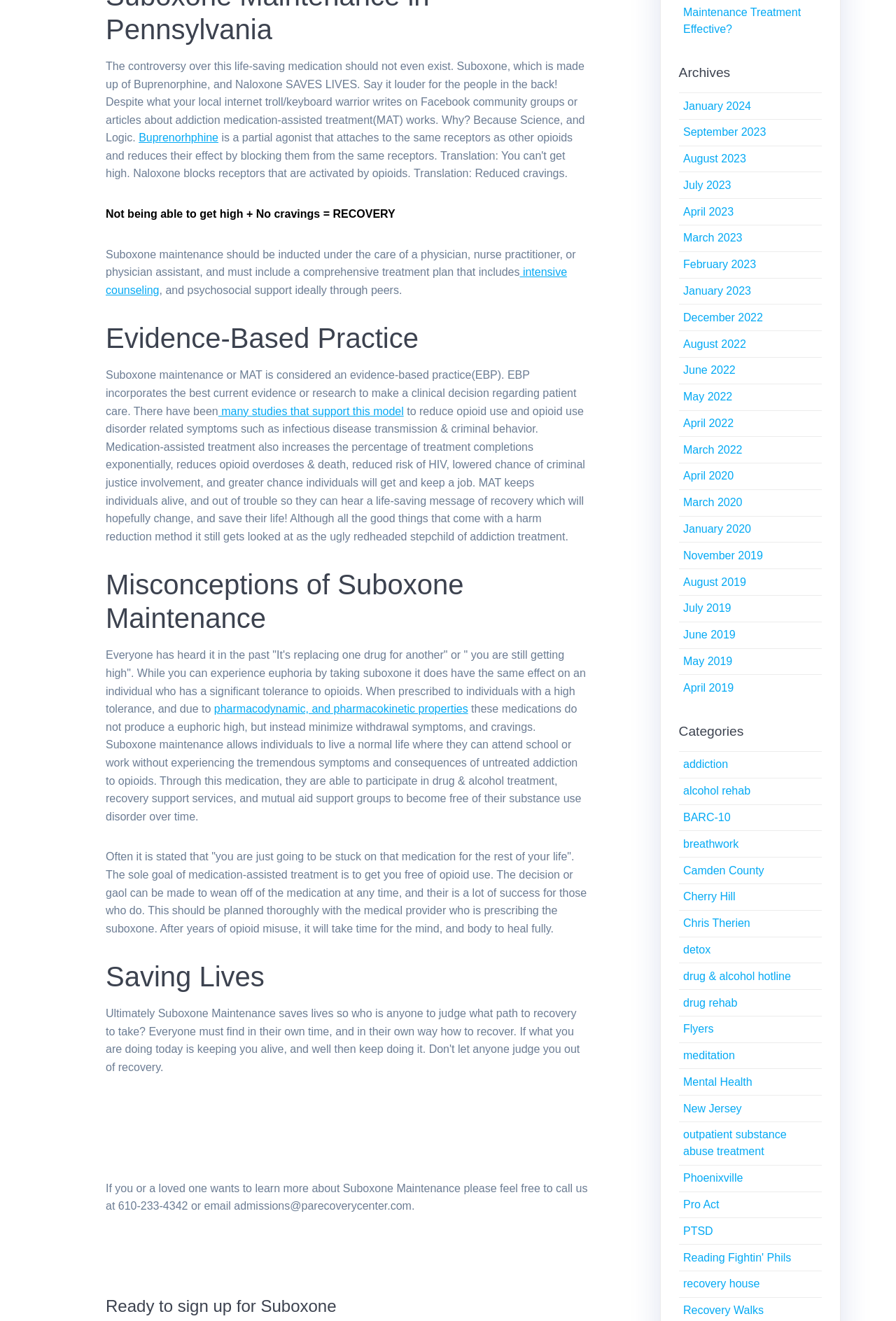Please specify the bounding box coordinates for the clickable region that will help you carry out the instruction: "Click on 'addiction'".

[0.762, 0.756, 0.813, 0.765]